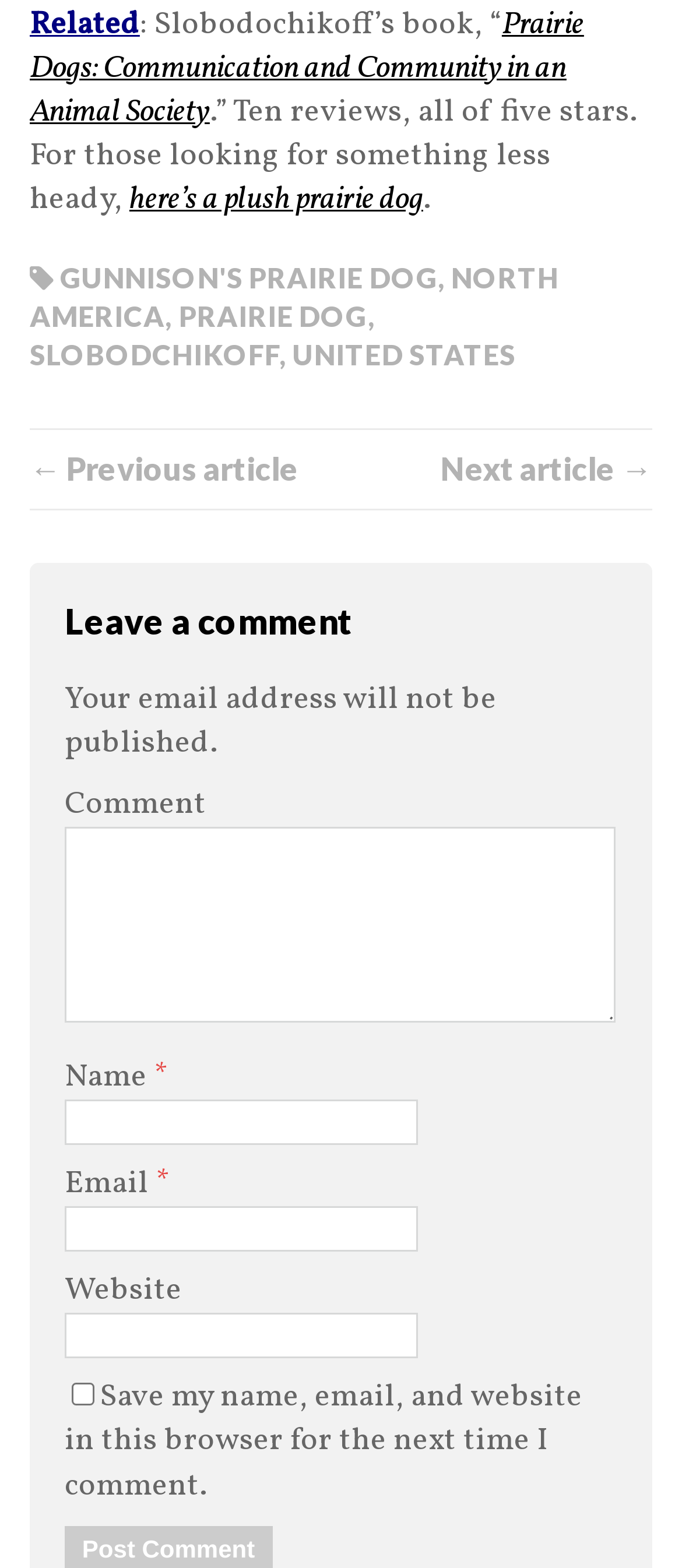Extract the bounding box coordinates for the HTML element that matches this description: "here’s a plush prairie dog". The coordinates should be four float numbers between 0 and 1, i.e., [left, top, right, bottom].

[0.19, 0.114, 0.62, 0.142]